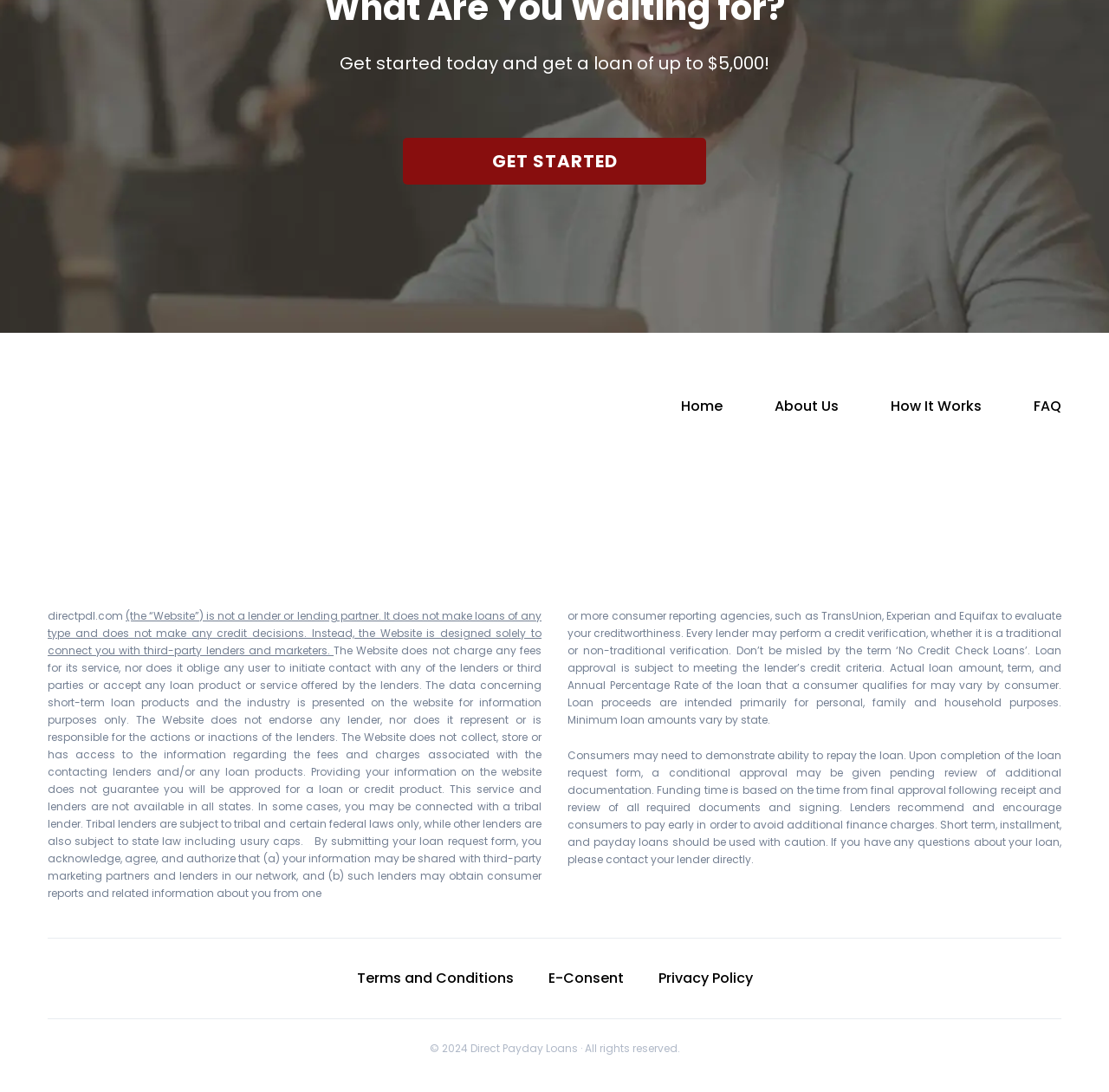Find the bounding box of the UI element described as follows: "E-Consent".

[0.494, 0.886, 0.562, 0.905]